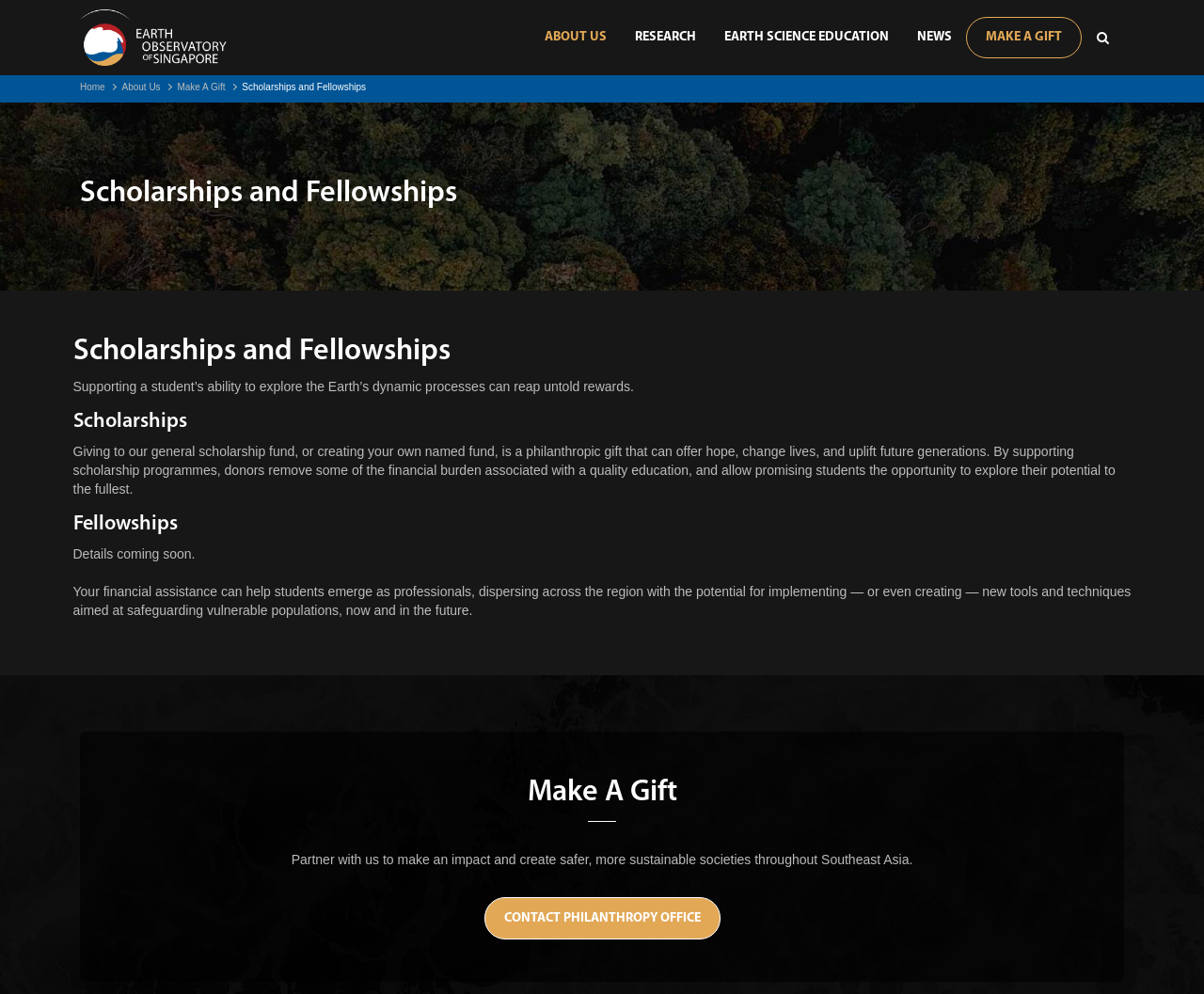Locate and provide the bounding box coordinates for the HTML element that matches this description: "About Us".

[0.101, 0.082, 0.133, 0.093]